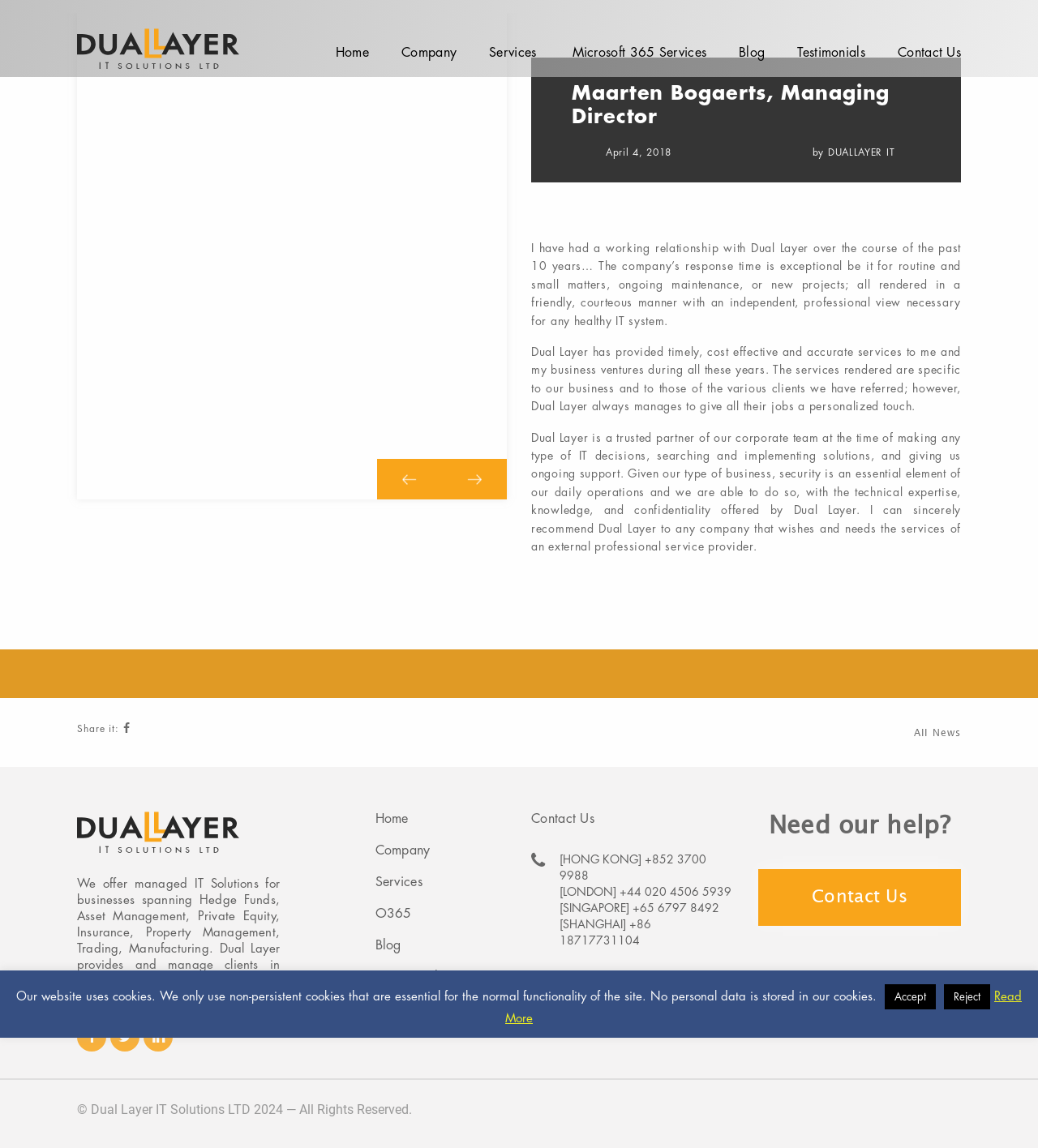Predict the bounding box coordinates for the UI element described as: "[SINGAPORE] +65 6797 8492". The coordinates should be four float numbers between 0 and 1, presented as [left, top, right, bottom].

[0.539, 0.786, 0.693, 0.796]